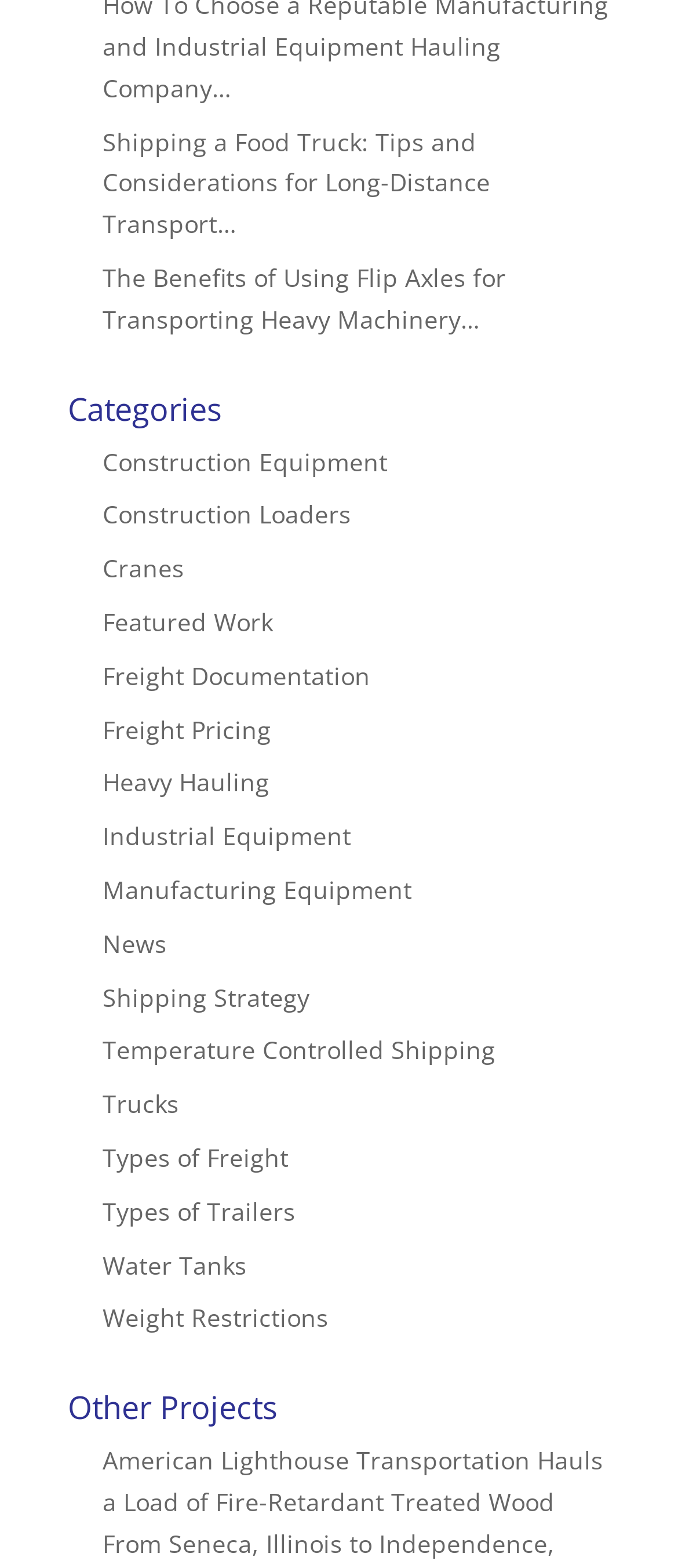How many categories are listed?
From the details in the image, provide a complete and detailed answer to the question.

I counted the number of links under the 'Categories' heading, which are 'Construction Equipment', 'Construction Loaders', 'Cranes', 'Featured Work', 'Freight Documentation', 'Freight Pricing', 'Heavy Hauling', 'Industrial Equipment', 'Manufacturing Equipment', 'News', 'Shipping Strategy', 'Temperature Controlled Shipping', 'Trucks', and 'Types of Freight'. There are 14 categories in total.